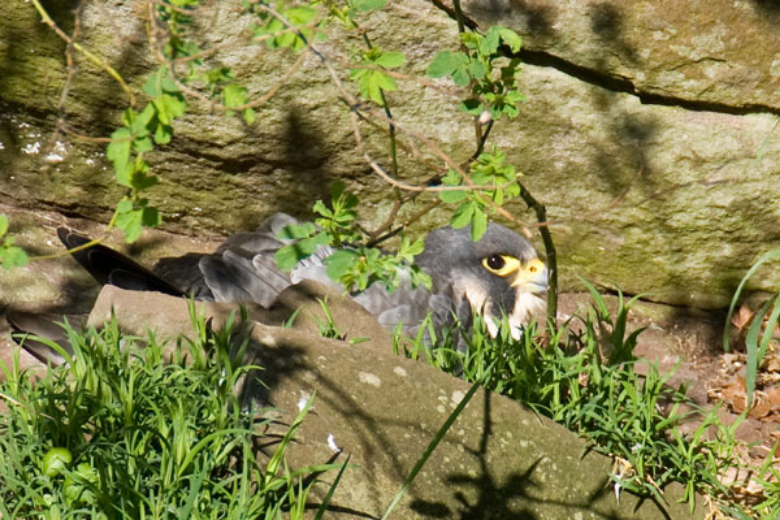Craft a descriptive caption that covers all aspects of the image.

In this striking image, a peregrine falcon is seen nestled among lush greenery and moss-covered stones. The bird's distinctive features, including its sharp yellow beak and piercing eyes, are vividly highlighted by the dappled sunlight filtering through the surrounding foliage. This moment captures the essence of wildlife in its natural habitat, showcasing the falcon's camouflage against the rugged backdrop of rocks and plants. The scene evokes a sense of serenity and wonder, inviting viewers to appreciate the beauty of nature and the importance of preserving such environments. The image is part of a collection that emphasizes the incredible views of peregrines, particularly focused on the joys of observing these majestic birds in their breeding grounds.